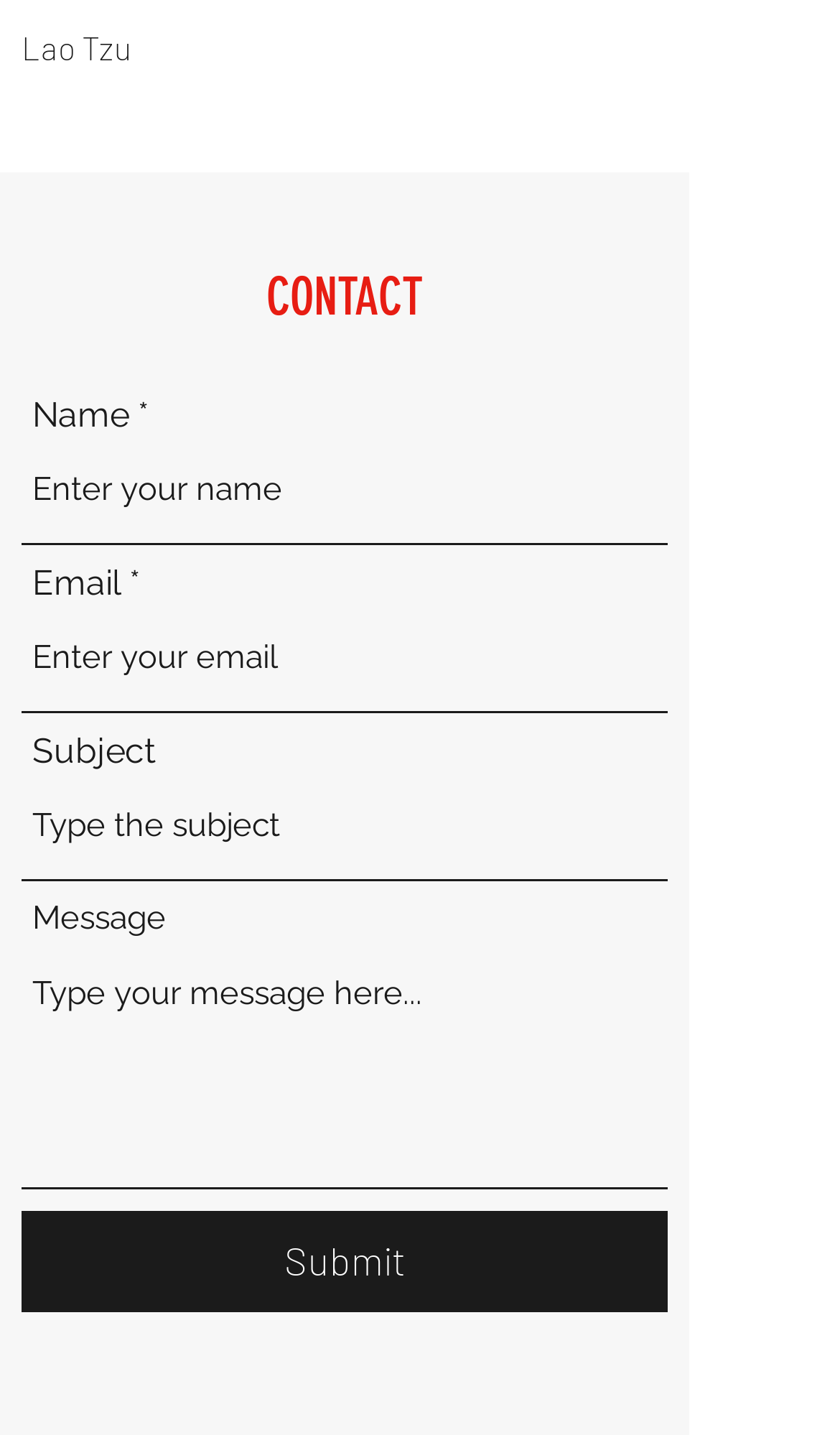What is the purpose of the form on this webpage?
Examine the screenshot and reply with a single word or phrase.

Contact